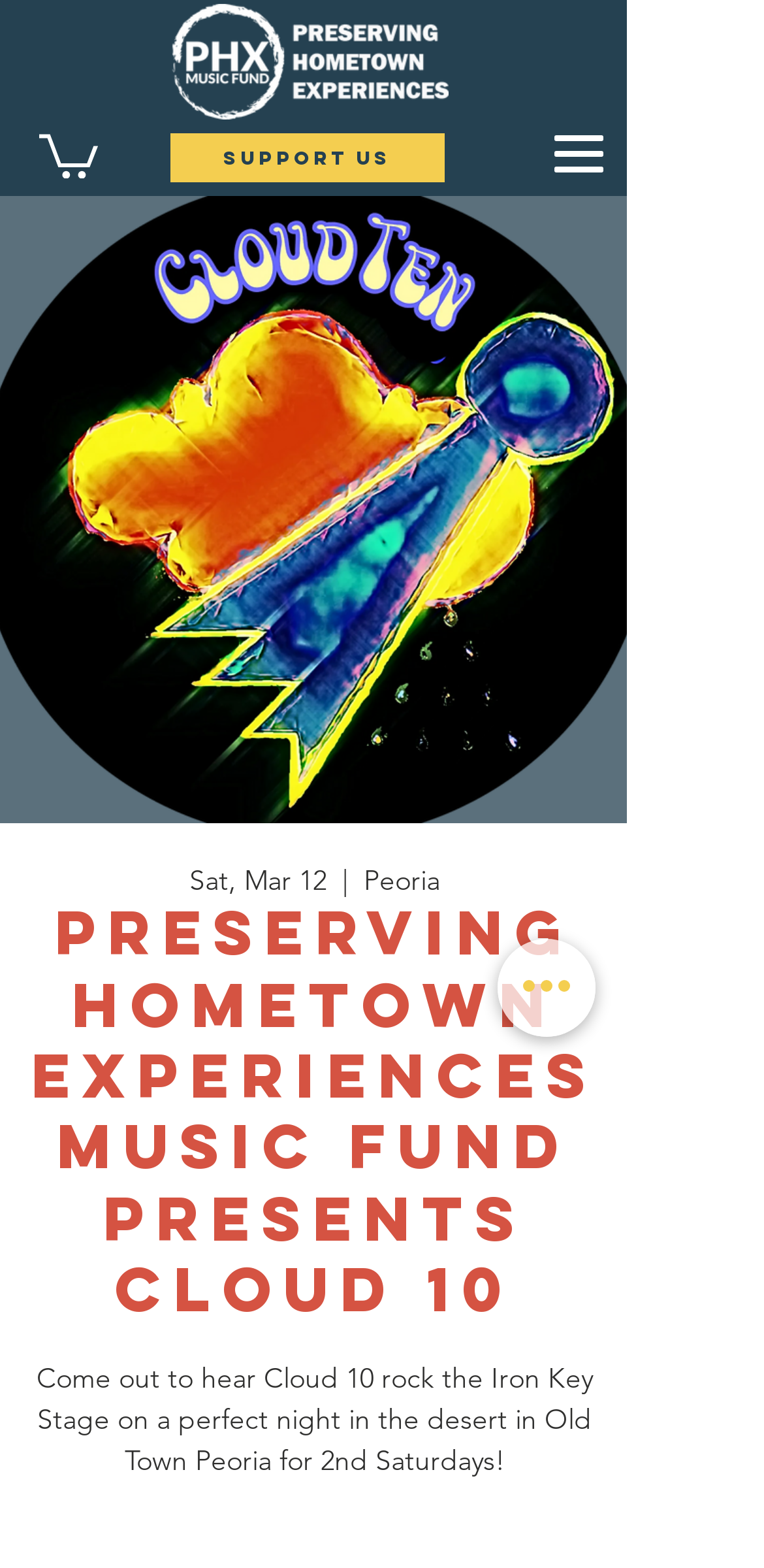Can you find and provide the main heading text of this webpage?

Preserving Hometown Experiences Music Fund Presents Cloud 10